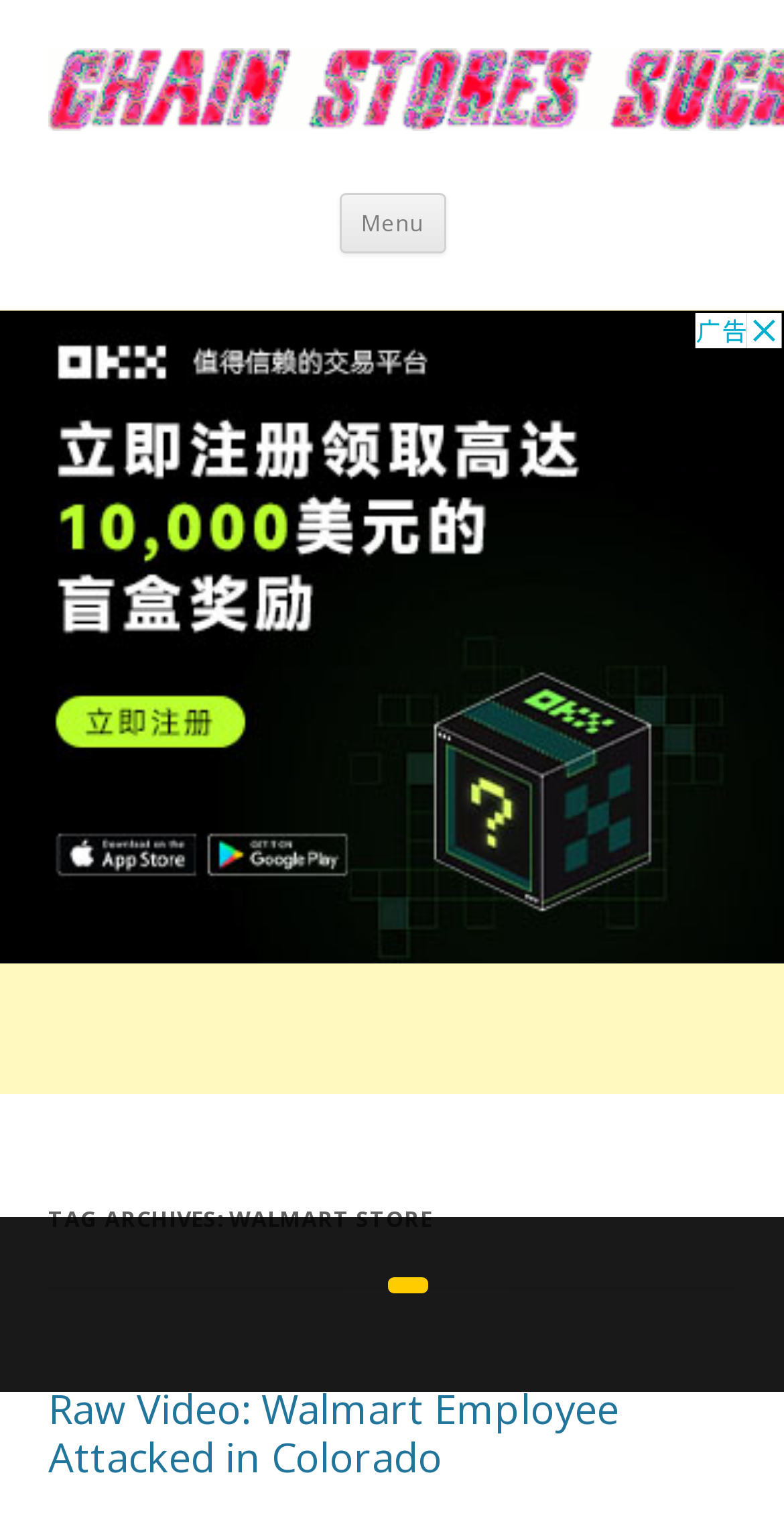What is the title of the sub-article?
Refer to the screenshot and answer in one word or phrase.

Raw Video: Walmart Employee Attacked in Colorado